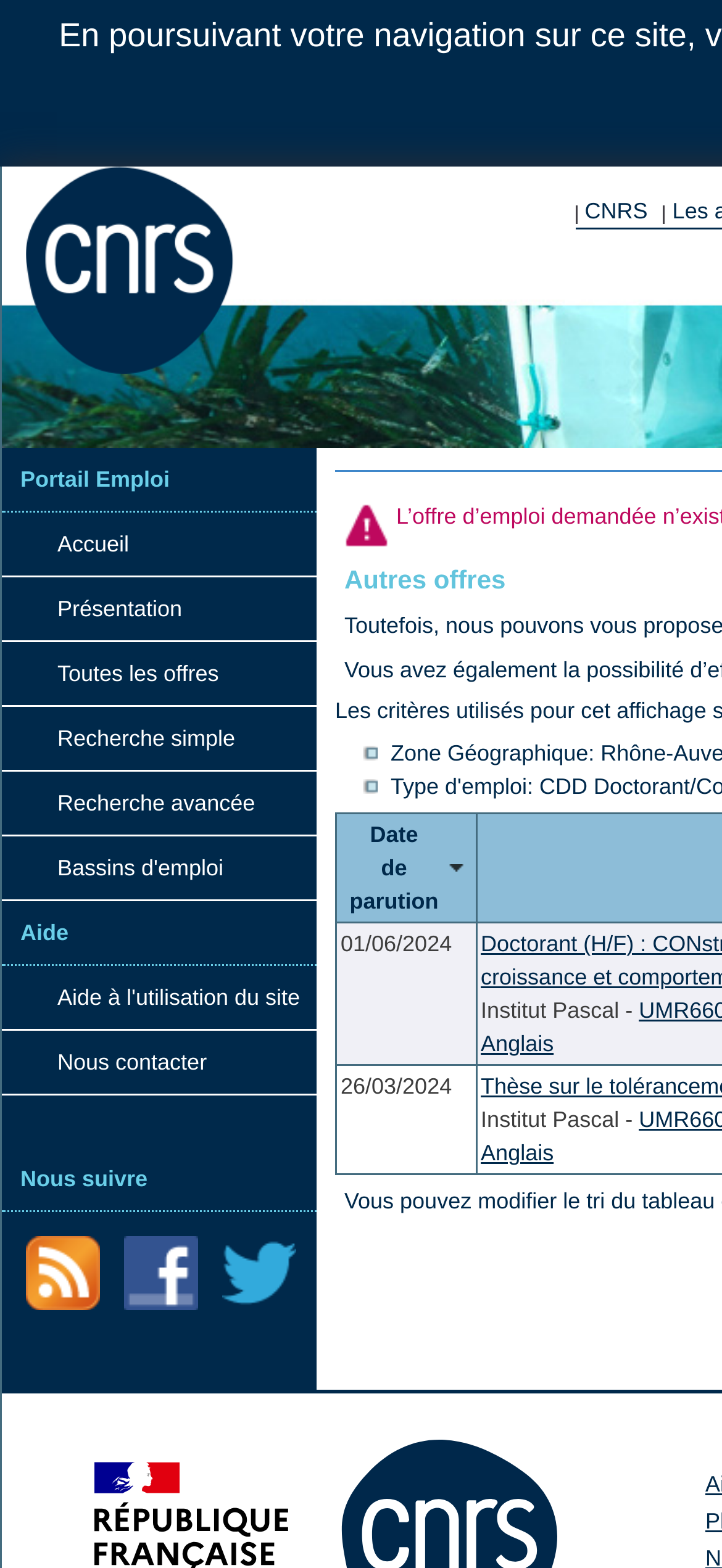Identify the bounding box coordinates for the region of the element that should be clicked to carry out the instruction: "View job offers published on 01/06/2024". The bounding box coordinates should be four float numbers between 0 and 1, i.e., [left, top, right, bottom].

[0.465, 0.588, 0.659, 0.679]